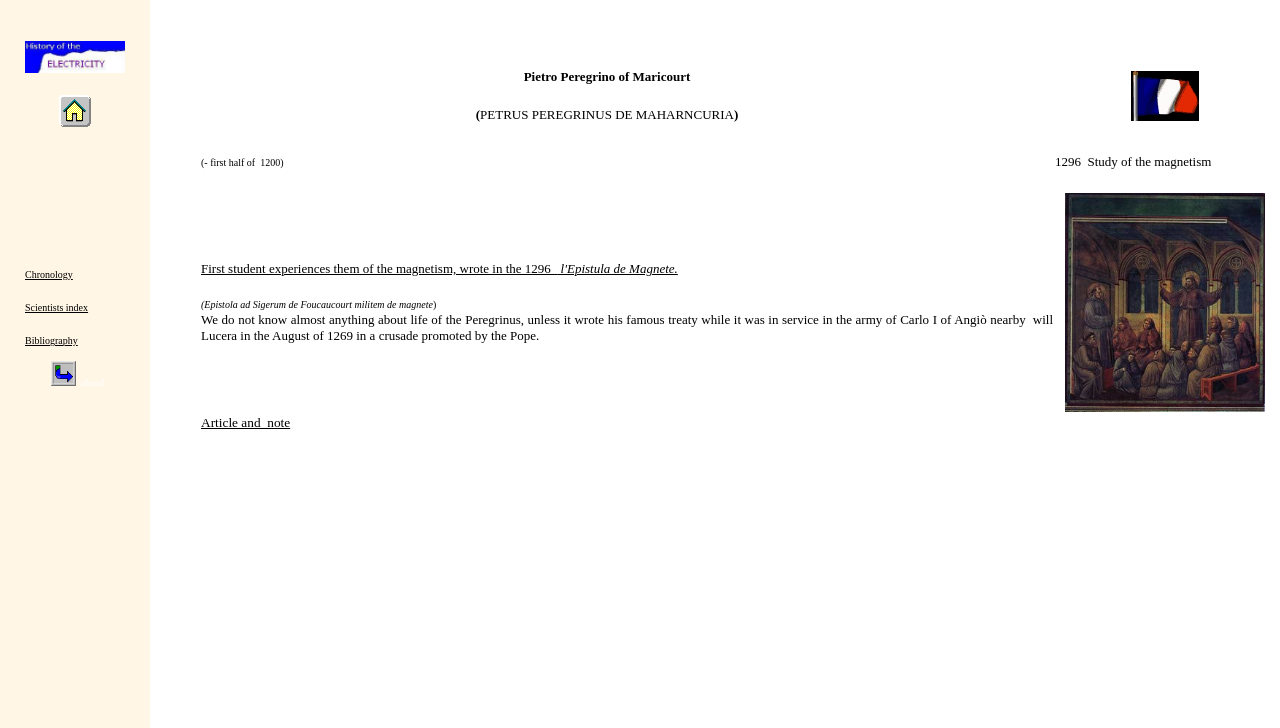What is the purpose of the links on the left side of the webpage?
Using the image as a reference, give an elaborate response to the question.

The links on the left side of the webpage, such as 'Chronology', 'Scientists index', and 'Bibliography', appear to be navigation links that allow the user to access different sections of the website. They are likely used to facilitate movement between related pages or topics.